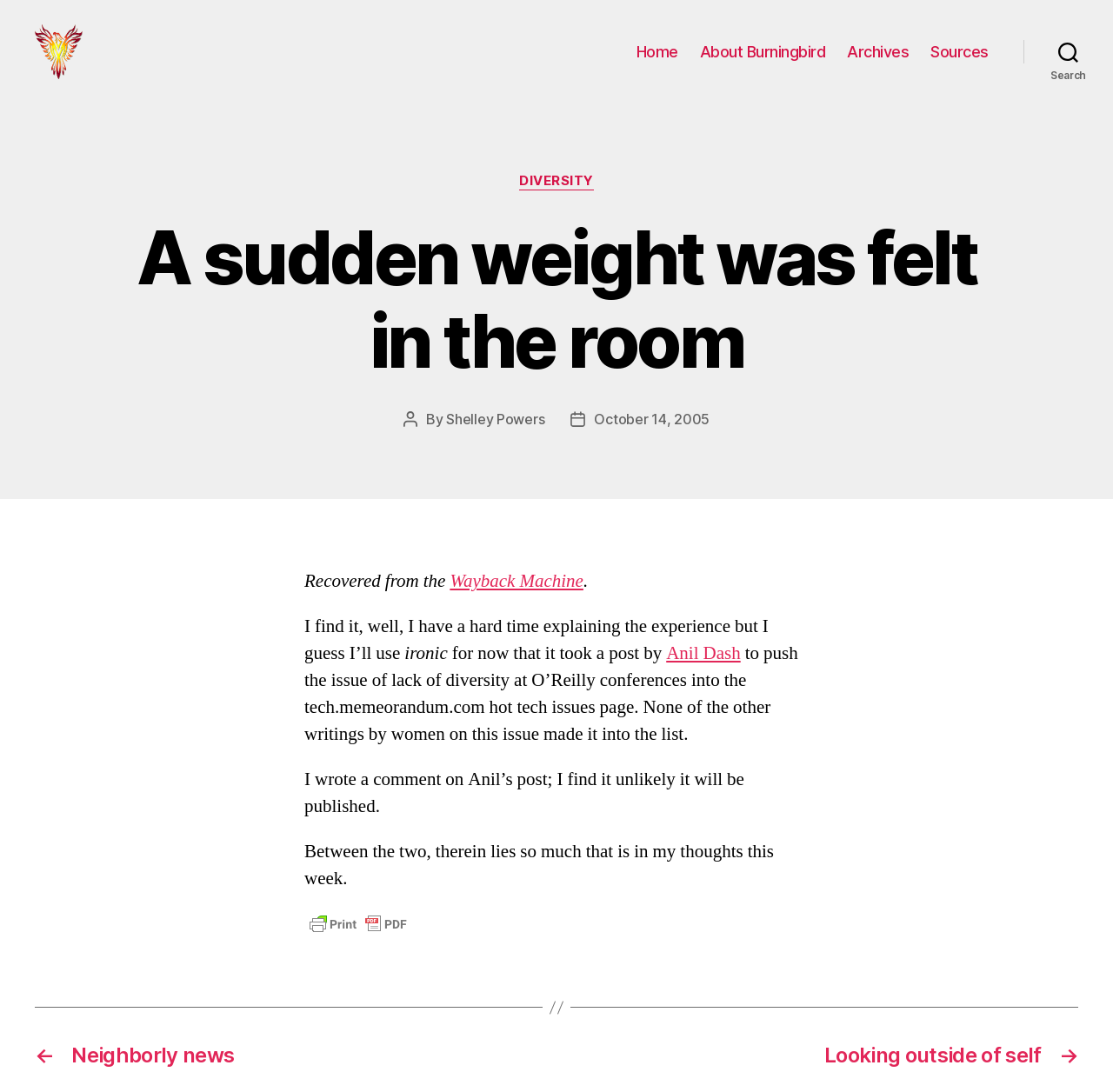Generate a thorough caption that explains the contents of the webpage.

This webpage appears to be a blog post titled "A sudden weight was felt in the room" by Shelley Powers. At the top left corner, there is a logo of "BB" with a link to the homepage. Next to the logo is the title "Burningbird" in text. 

Below the title, there is a horizontal navigation menu with links to "Home", "About Burningbird", "Archives", and "Sources". On the top right corner, there is a search button.

The main content of the blog post starts with a heading "A sudden weight was felt in the room". Below the heading, there is information about the post author and date, which is October 14, 2005. 

The blog post itself is a long paragraph of text that discusses the experience of having a post recovered from the Wayback Machine and the issue of lack of diversity at O'Reilly conferences. The text also mentions Anil Dash's post and the writer's own comment on it. 

At the bottom of the page, there are links to "Print Friendly, PDF & Email" and two other blog posts titled "Neighborly news" and "Looking outside of self".